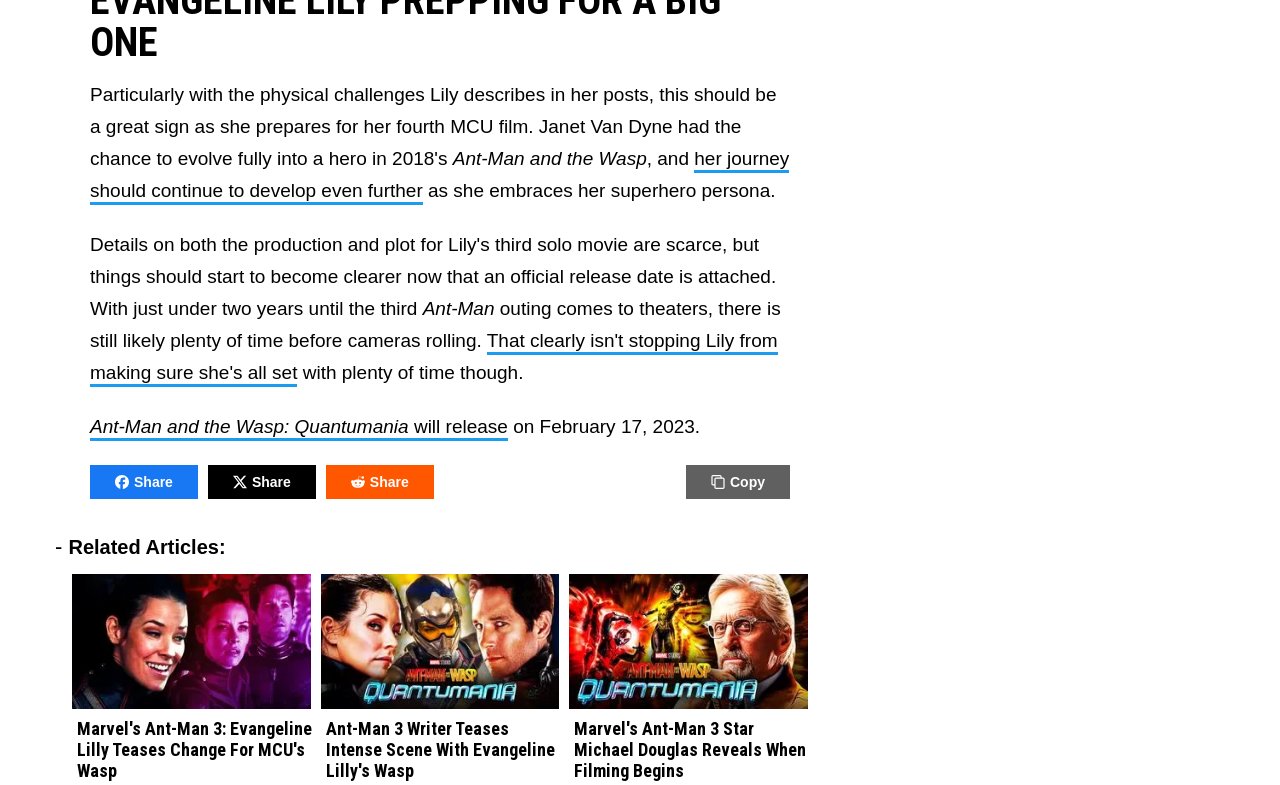Could you specify the bounding box coordinates for the clickable section to complete the following instruction: "Read about Ant-Man 3 Writer Teases Intense Scene With Evangeline Lilly's Wasp"?

[0.247, 0.884, 0.441, 0.916]